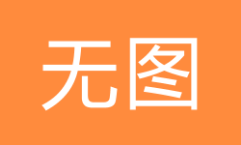Please provide a one-word or phrase answer to the question: 
Why is this design often used on websites?

to maintain aesthetic consistency